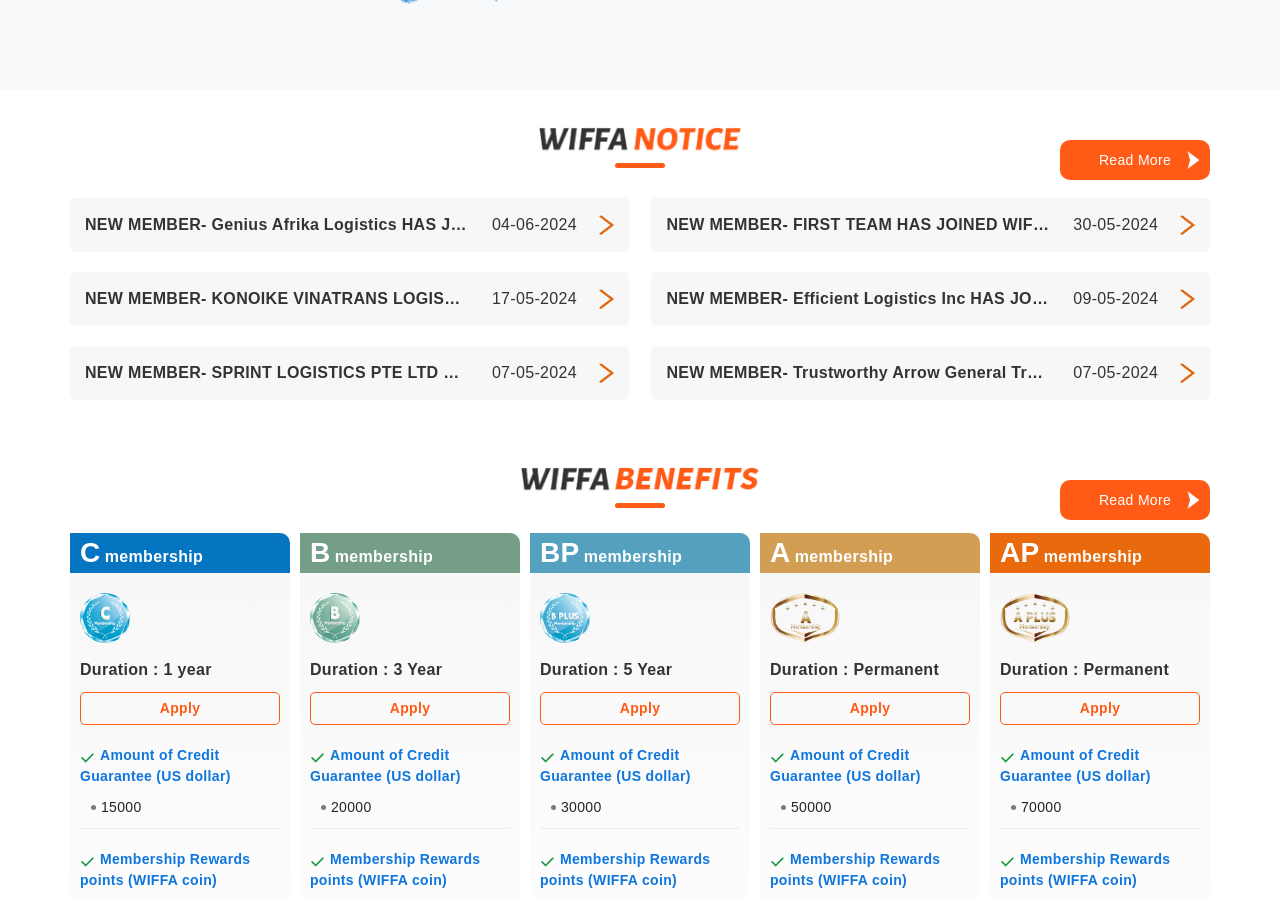What is the unit of the 'Membership Rewards points'? Look at the image and give a one-word or short phrase answer.

WIFFA coin